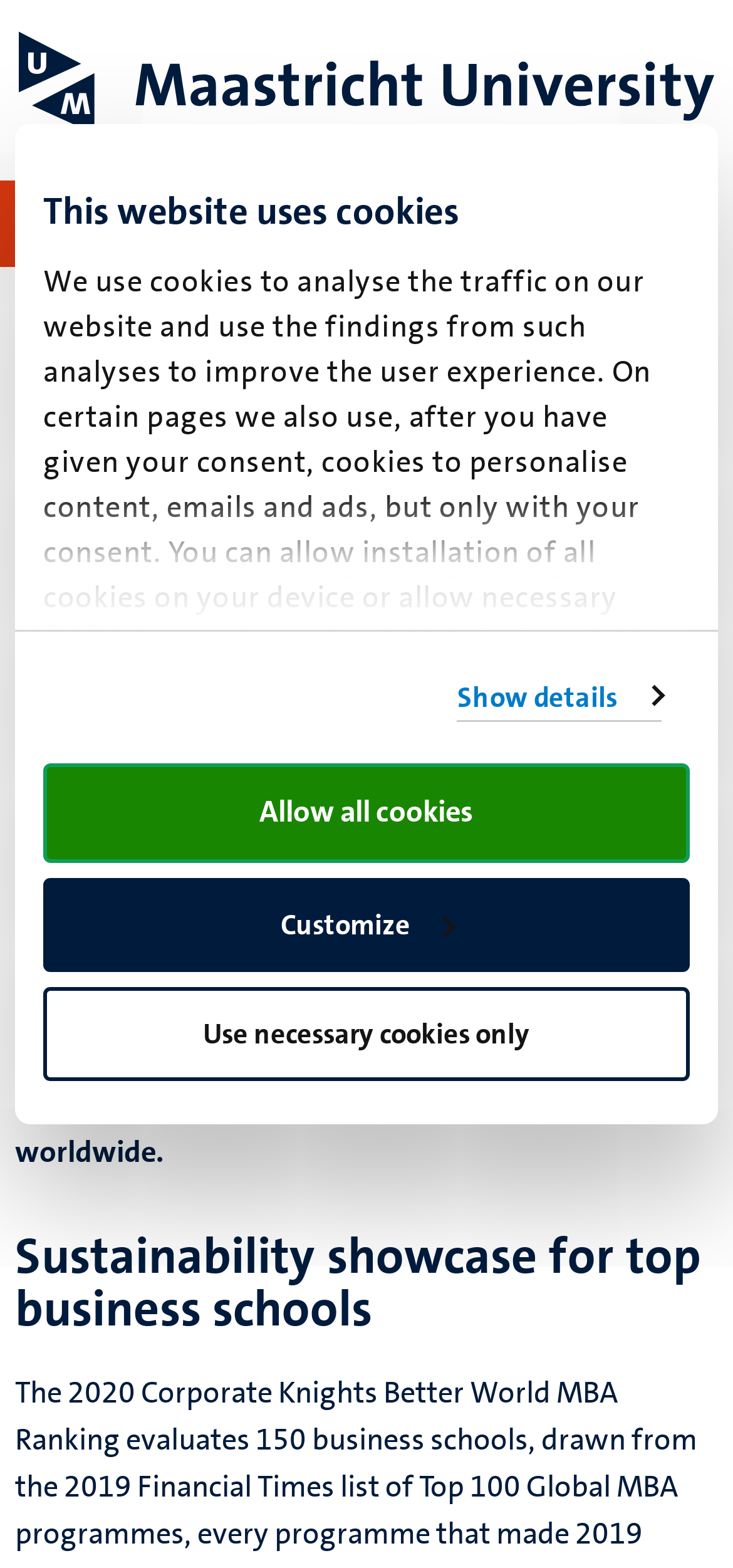Given the content of the image, can you provide a detailed answer to the question?
What is the name of the university that offers the MaastrichtMBA programme?

I found the answer by looking at the logo of the university at the top of the webpage, which is labeled as 'Maastricht University Logo'. Additionally, the text in the webpage also mentions 'Maastricht University School of Business and Economics'.